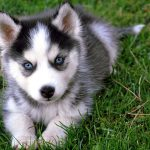What is the size of the Finnish Lapphund breed?
Kindly answer the question with as much detail as you can.

According to the caption, Finnish Lapphunds are characterized by their medium size, making them an excellent choice for families.